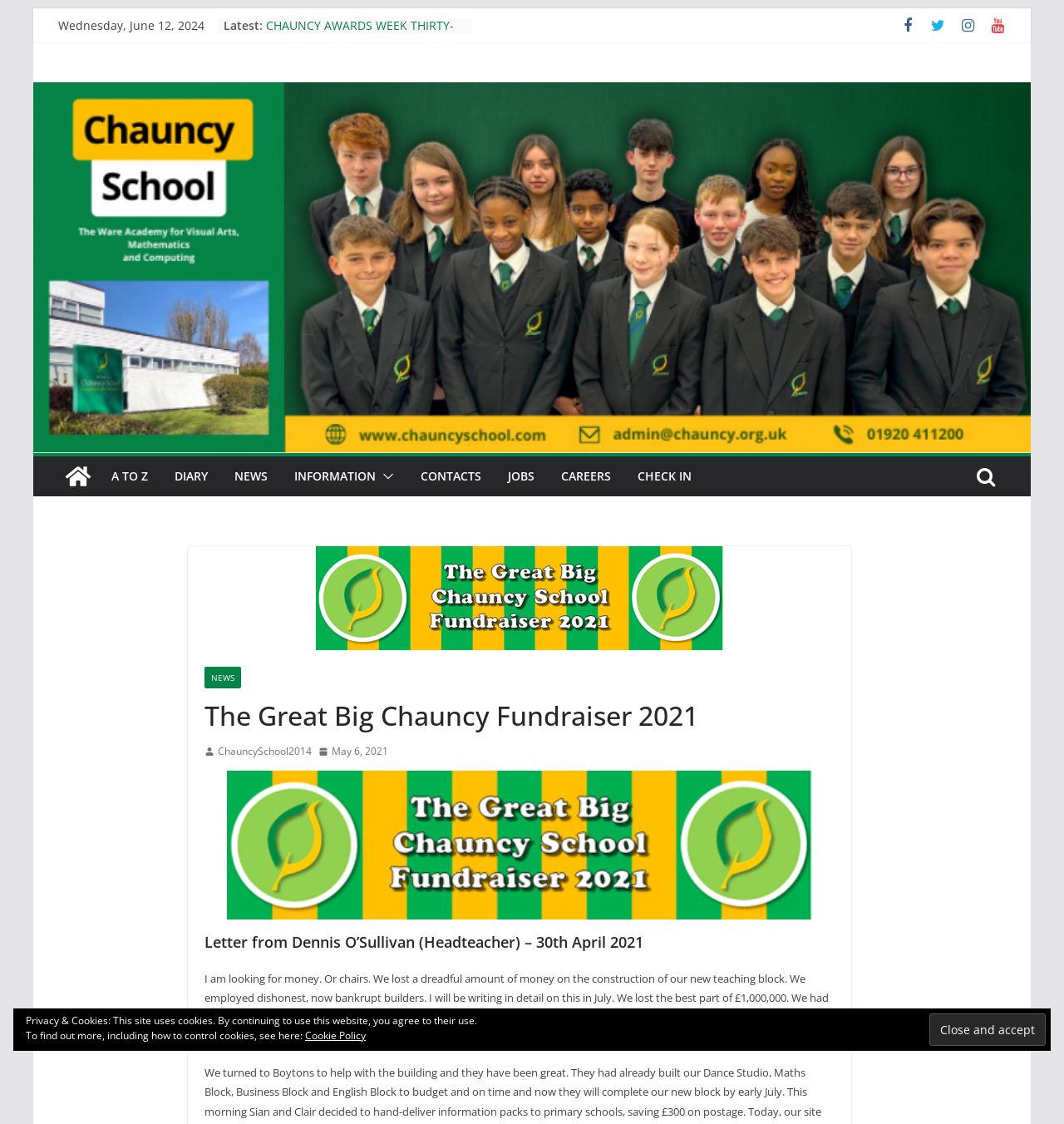How much money did the school lose on the construction of the new teaching block?
Using the information from the image, provide a comprehensive answer to the question.

According to the text in the webpage, the school lost a dreadful amount of money on the construction of the new teaching block, which is £1,000,000. This information can be found in the StaticText element with the text 'I am looking for money. Or chairs. We lost a dreadful amount of money on the construction of our new teaching block. We employed dishonest, now bankrupt builders. I will be writing in detail on this in July. We lost the best part of £1,000,000.'